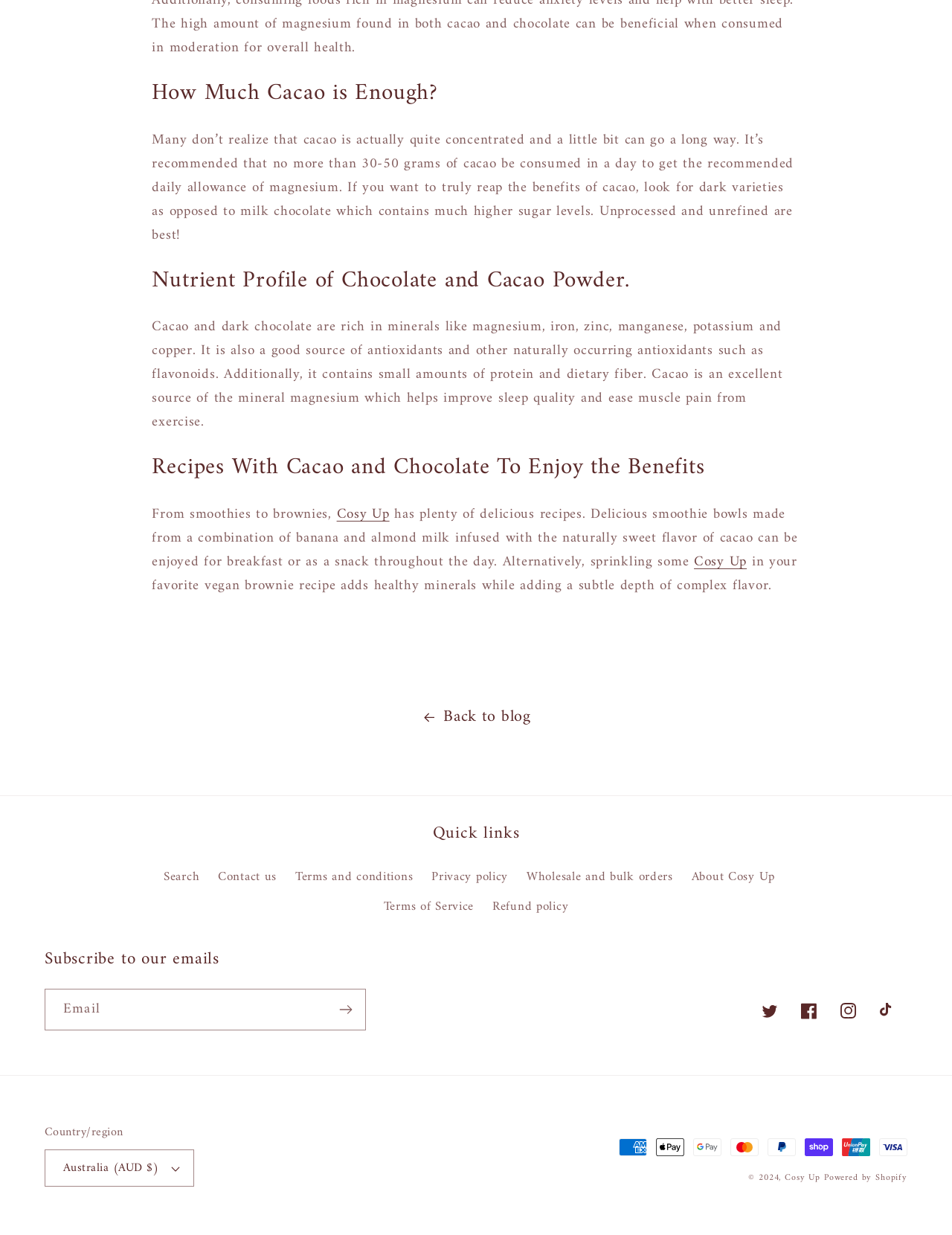Indicate the bounding box coordinates of the element that needs to be clicked to satisfy the following instruction: "Visit the 'Cosy Up' page". The coordinates should be four float numbers between 0 and 1, i.e., [left, top, right, bottom].

[0.729, 0.445, 0.784, 0.465]